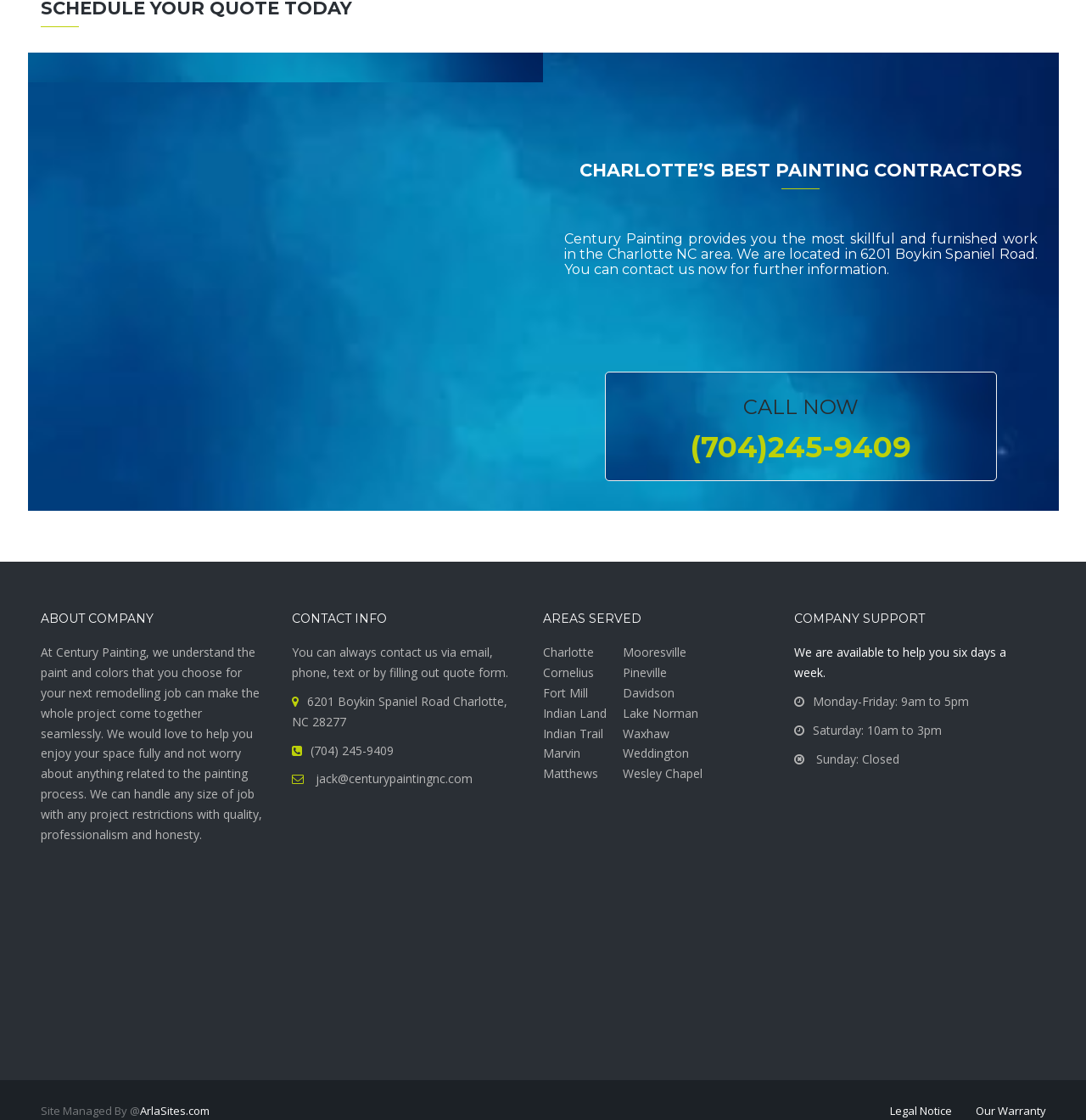Provide the bounding box coordinates for the UI element described in this sentence: "Matthews". The coordinates should be four float values between 0 and 1, i.e., [left, top, right, bottom].

[0.5, 0.682, 0.559, 0.7]